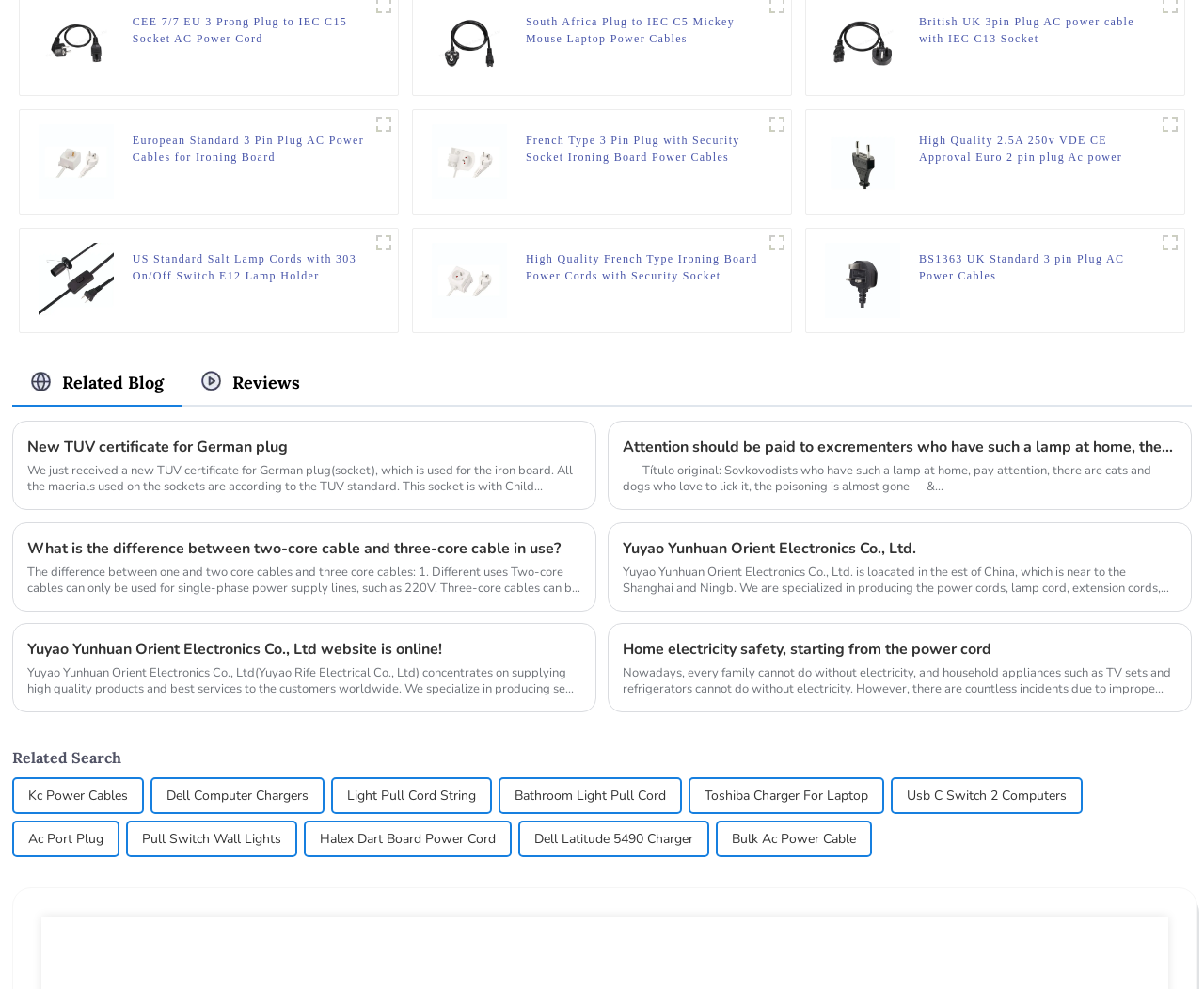Please provide a brief answer to the following inquiry using a single word or phrase:
How many types of power cords are displayed on this webpage?

Multiple